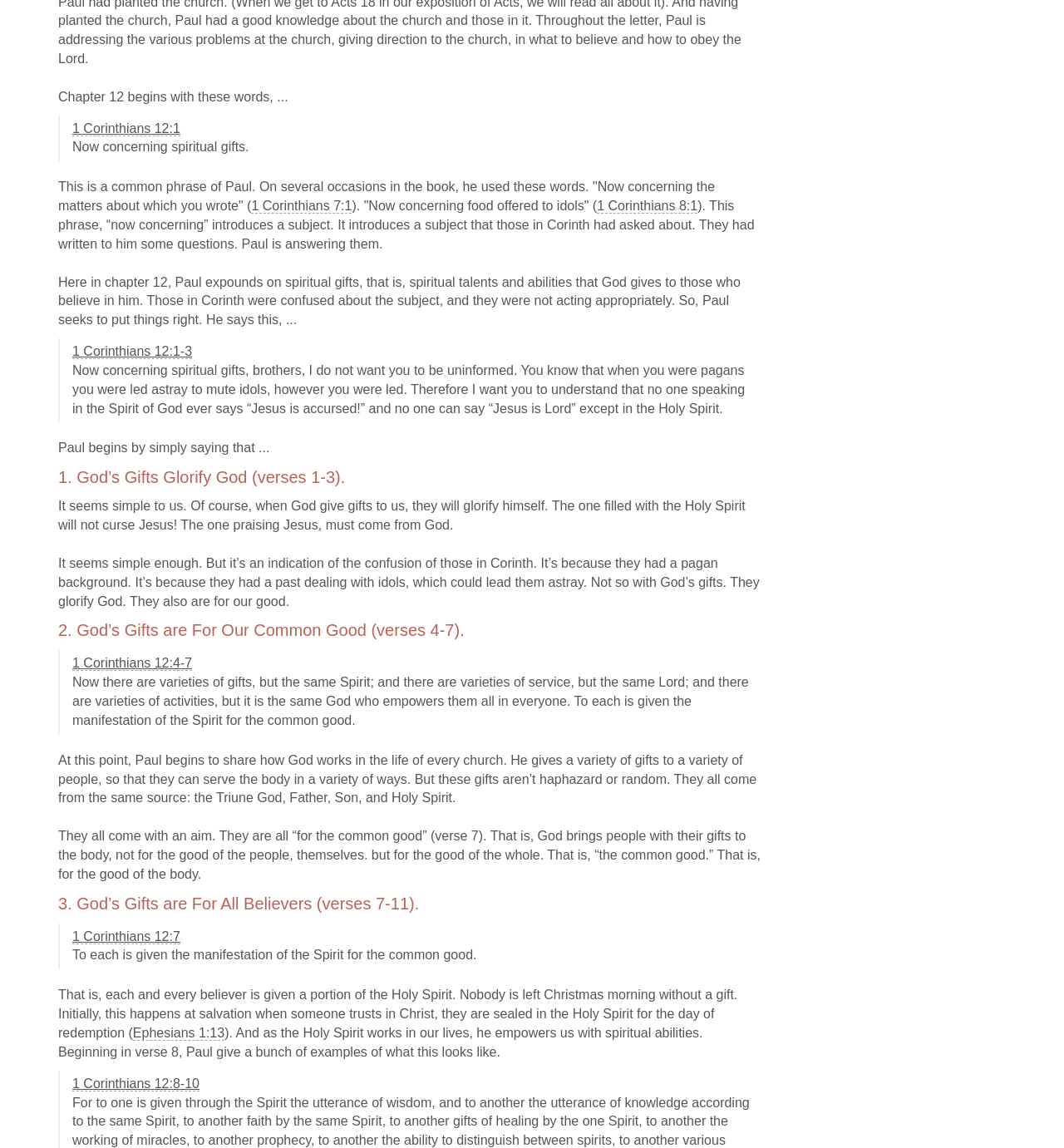What is the main topic of this chapter?
Please interpret the details in the image and answer the question thoroughly.

The main topic of this chapter is spiritual gifts, as indicated by the text 'Now concerning spiritual gifts, brothers, I do not want you to be uninformed.'